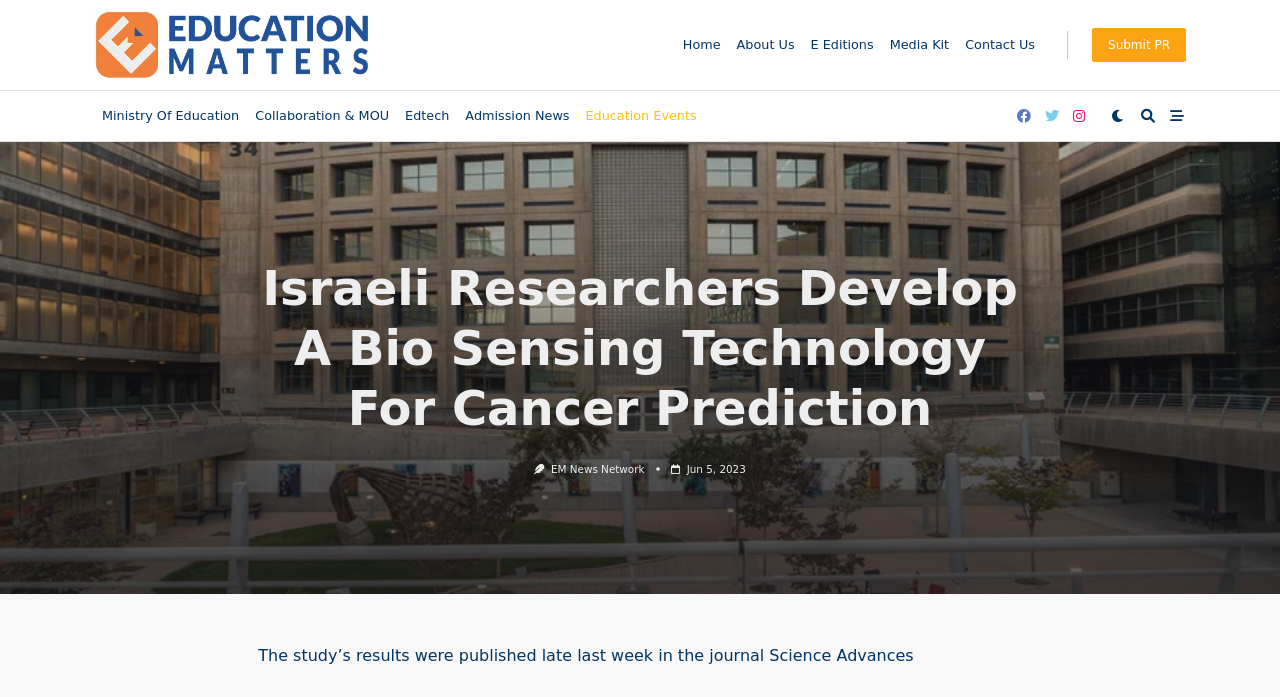Identify and provide the text of the main header on the webpage.

Israeli Researchers Develop A Bio Sensing Technology For Cancer Prediction